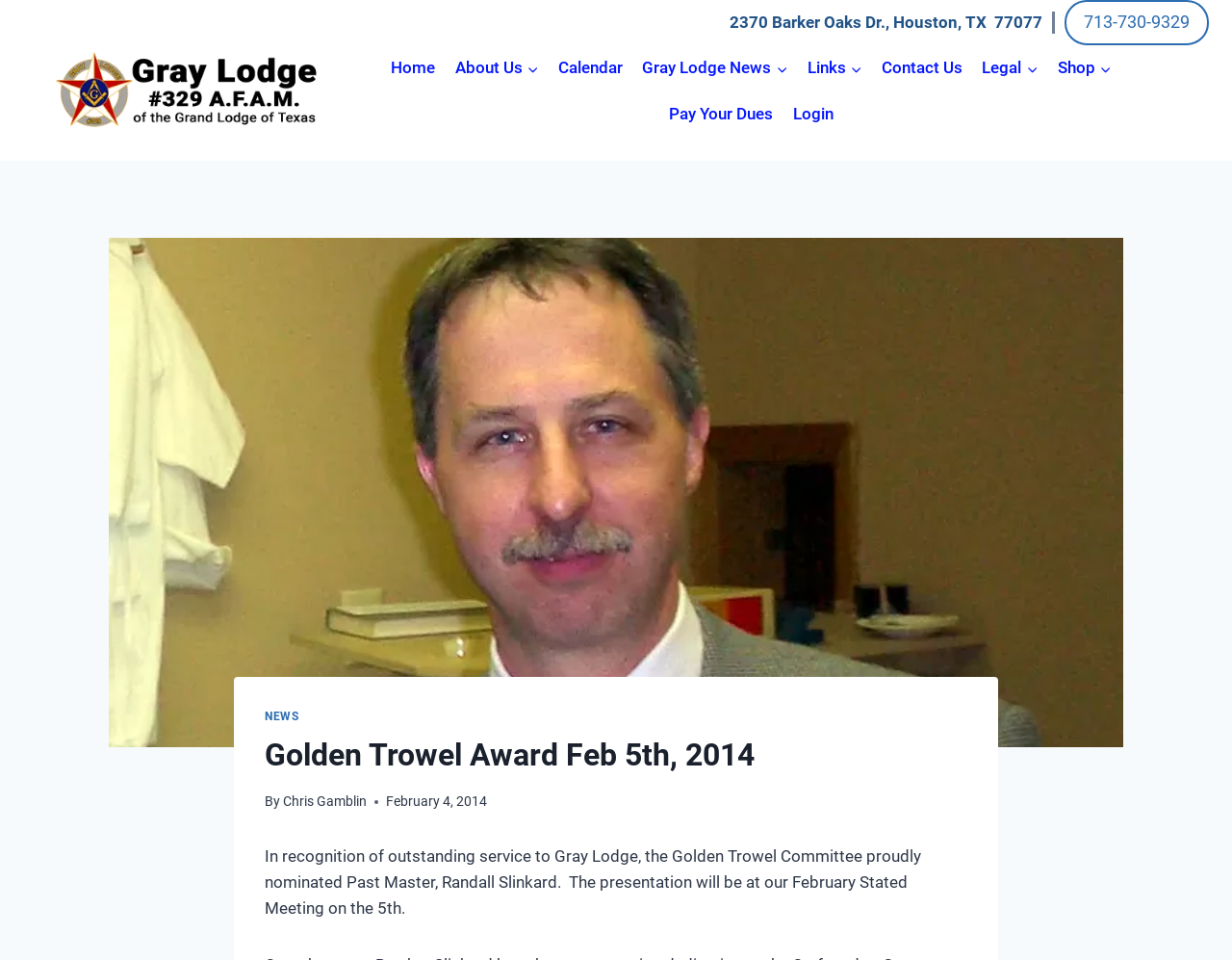Answer with a single word or phrase: 
What is the name of the award being presented?

Golden Trowel Award